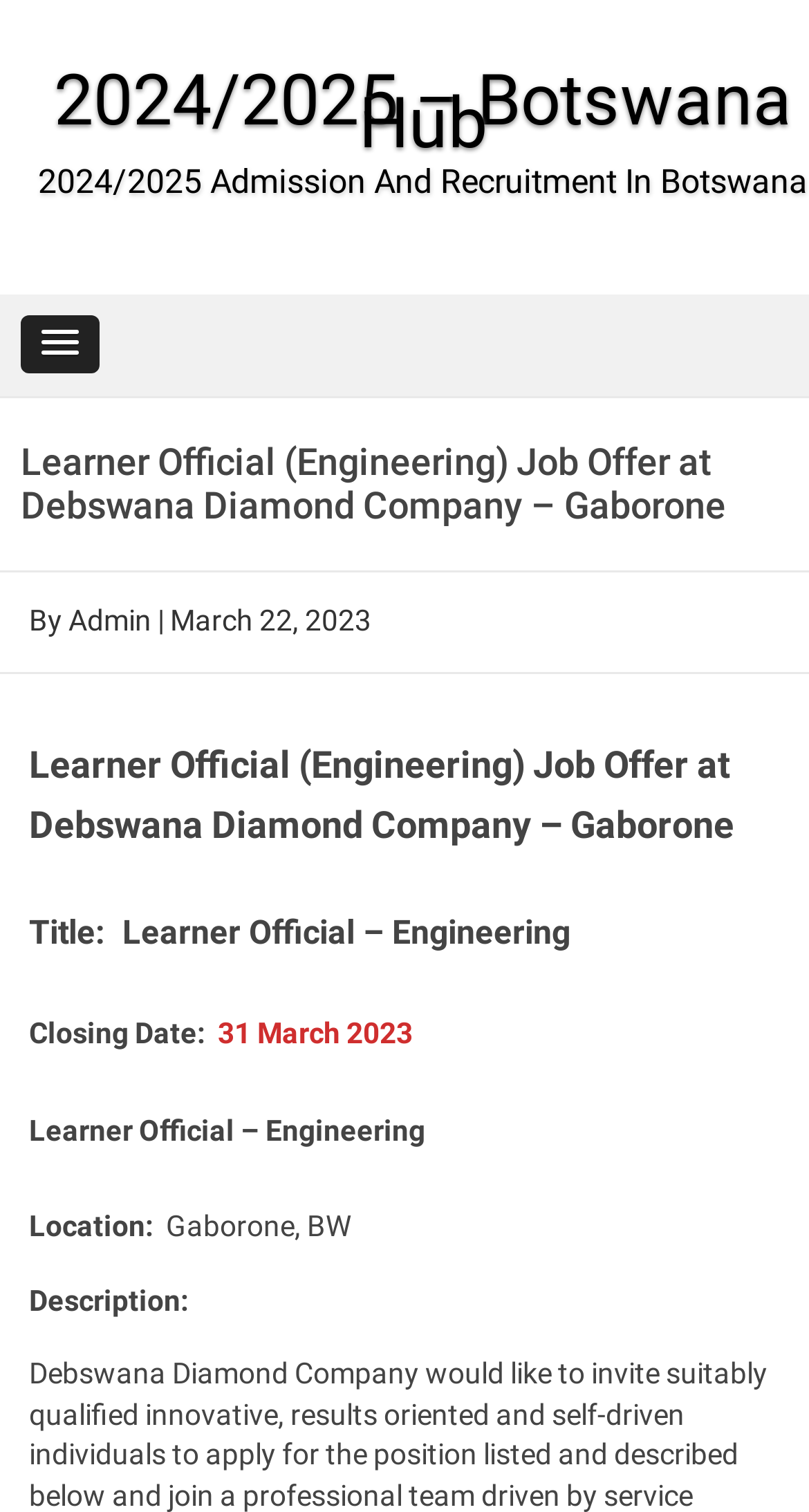What is the location of the job?
Could you give a comprehensive explanation in response to this question?

I found the location of the job by looking at the static text elements in the webpage. The element that says 'Location: ' is followed by another element that says 'Gaborone, BW', which suggests that Gaborone, BW is the location of the job.